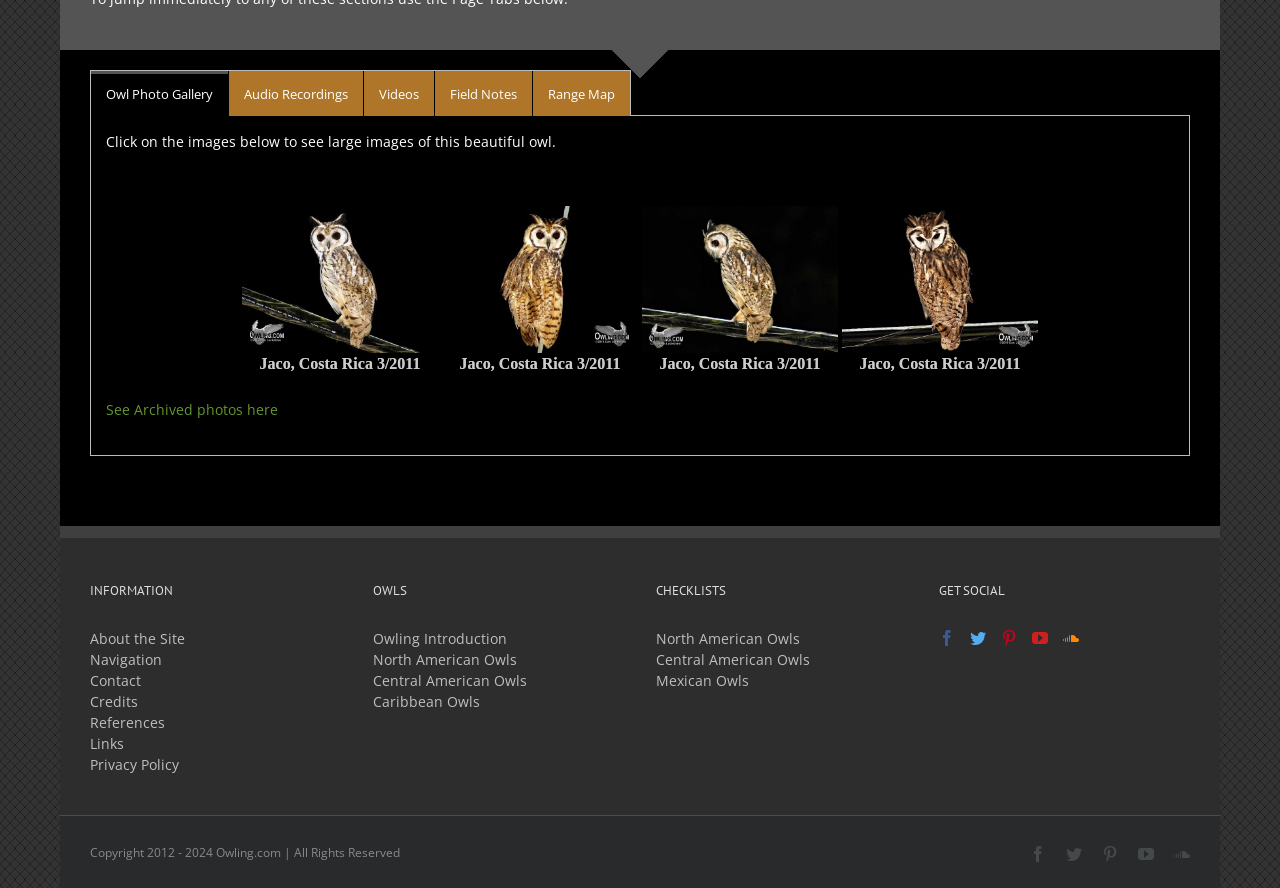Identify the bounding box coordinates for the UI element described by the following text: "Jaco, Costa Rica 3/2011". Provide the coordinates as four float numbers between 0 and 1, in the format [left, top, right, bottom].

[0.189, 0.231, 0.342, 0.422]